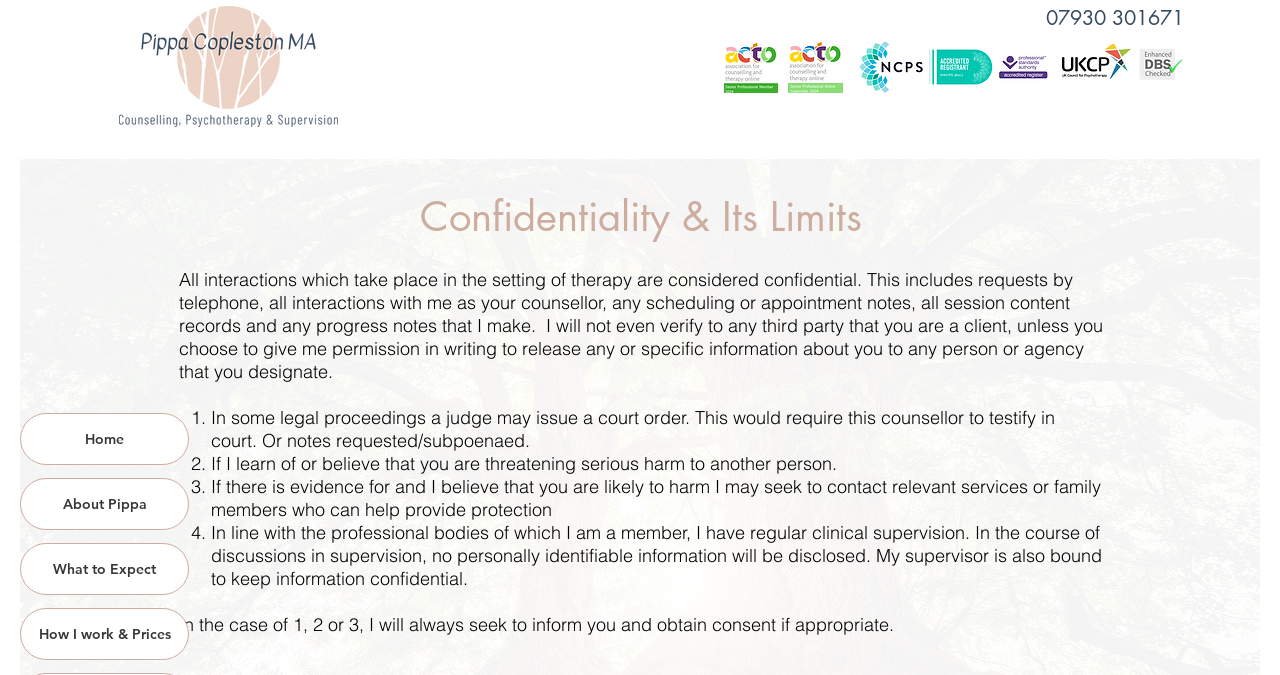What is the position of the 'Home' link?
Answer the question with a detailed explanation, including all necessary information.

I looked at the bounding box coordinates of the 'Home' link element, which are [0.016, 0.613, 0.147, 0.687]. These coordinates indicate that the link is located at the top-left corner of the webpage.